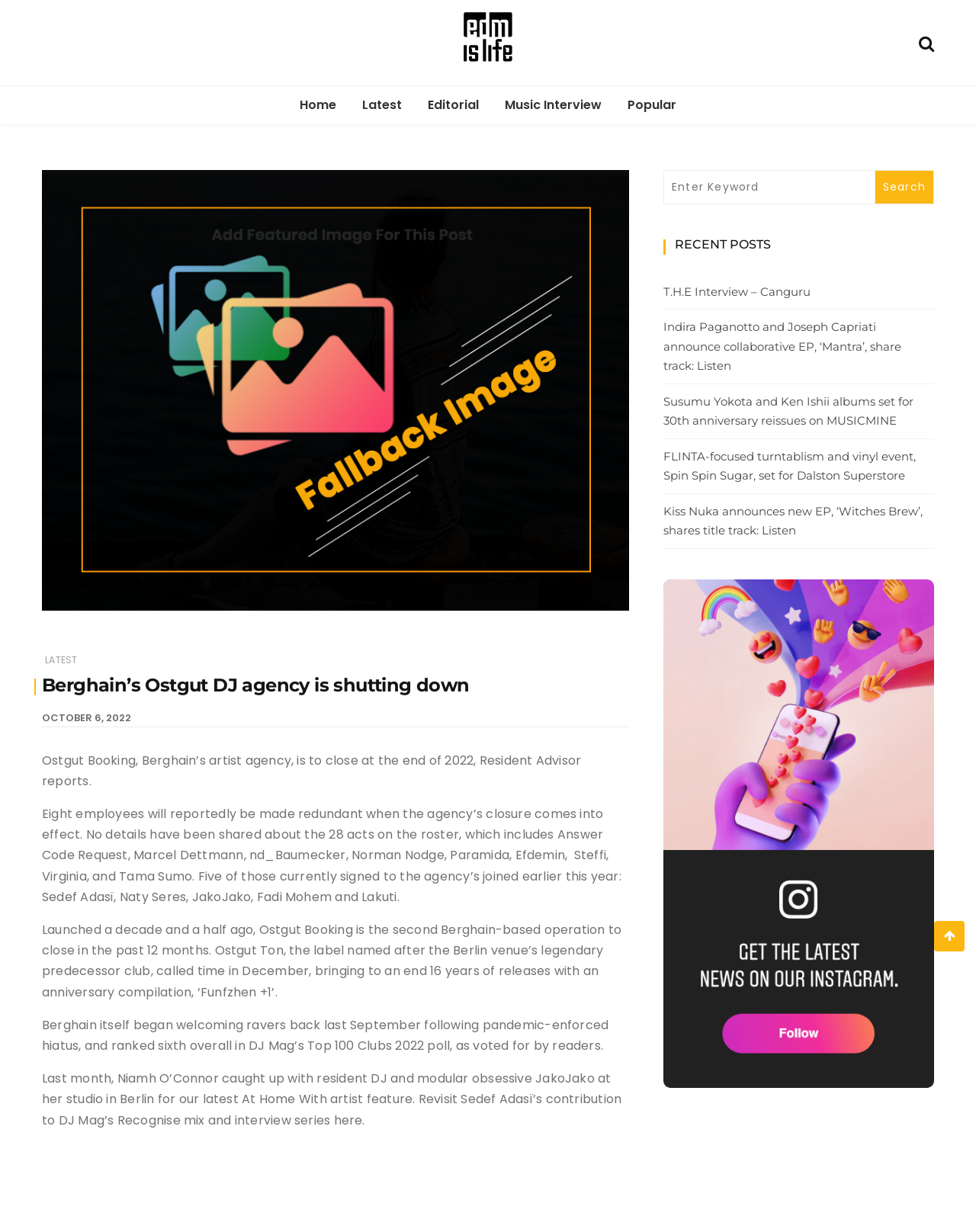Offer an extensive depiction of the webpage and its key elements.

The webpage is an article from EDM Is Life, a website focused on electronic dance music news, features, new releases, DJs, and festivals. At the top of the page, there is a logo and a navigation menu with links to "Home", "Latest", "Editorial", "Music Interview", and "Popular". 

Below the navigation menu, there is a large article with an image at the top. The article's title is "Berghain’s Ostgut DJ agency is shutting down" and it has a date "OCTOBER 6, 2022" below it. The article's content is divided into several paragraphs, discussing the closure of Ostgut Booking, Berghain's artist agency, and its impact on the 28 acts on the roster. 

To the right of the article, there is a search box with a "Search" button. Below the search box, there is a section titled "RECENT POSTS" with several links to other articles, including "T.H.E Interview – Canguru", "Indira Paganotto and Joseph Capriati announce collaborative EP, ‘Mantra’, share track: Listen", and others. 

At the bottom right corner of the page, there is a social media link with a Facebook icon.